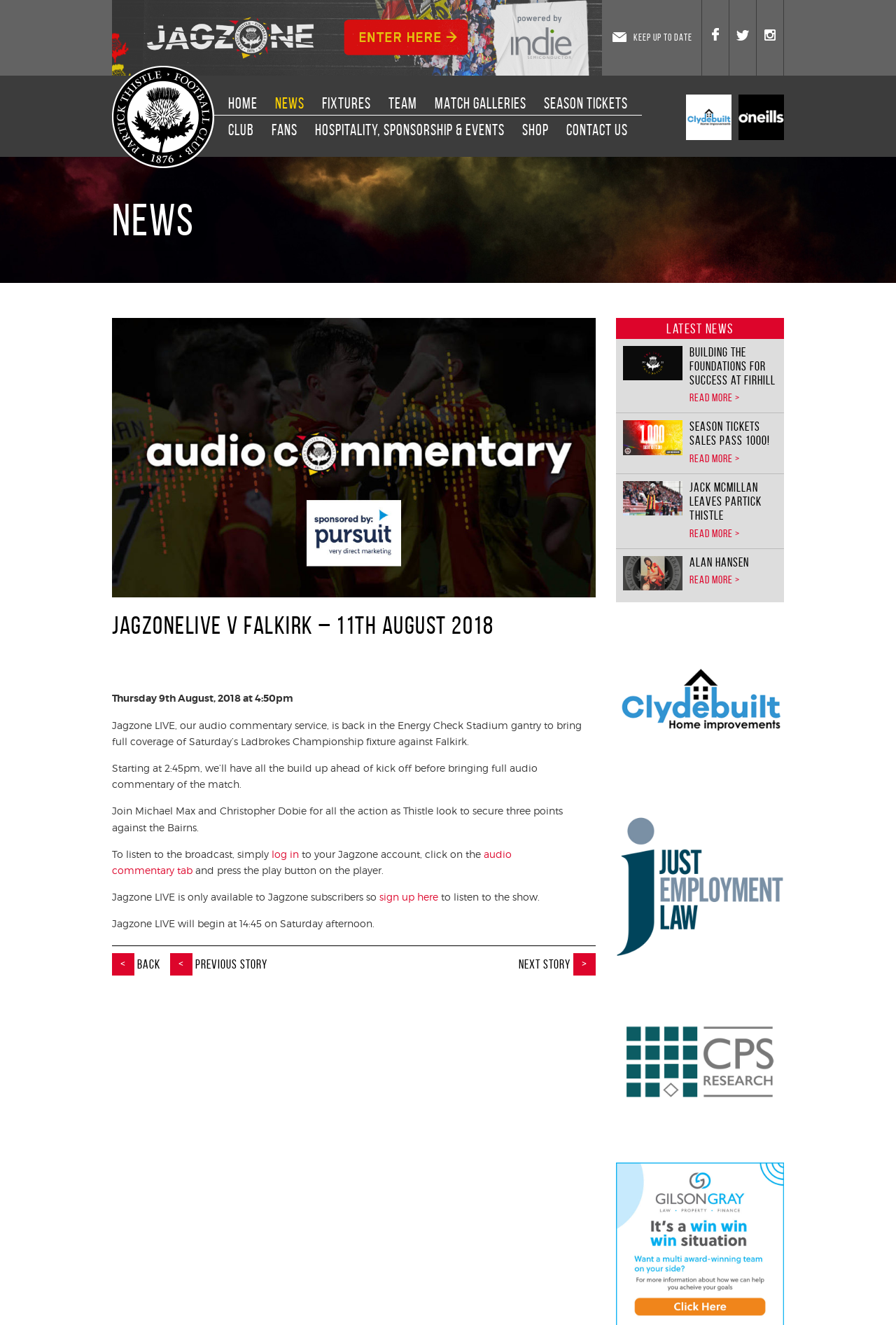Offer a meticulous description of the webpage's structure and content.

The webpage is about Partick Thistle FC, a Scottish football club. At the top, there are several links to social media platforms, including Facebook, Twitter, and Instagram, accompanied by their respective icons. Below these links, there is a Partick Thistle FC logo. 

To the right of the logo, there is a navigation menu with links to different sections of the website, including HOME, NEWS, FIXTURES, TEAM, MATCH GALLERIES, SEASON TICKETS, CLUB, FANS, HOSPITALITY, SPONSORSHIP & EVENTS, and SHOP. 

Below the navigation menu, there is a heading that reads "JagZoneLIVE v Falkirk – 11th August 2018". This is followed by a paragraph of text that describes the Jagzone LIVE audio commentary service, which will provide full coverage of the Ladbrokes Championship fixture against Falkirk. The text also mentions that the service will start at 2:45pm and will be available to Jagzone subscribers.

To the right of this text, there are three links to previous and next stories, as well as a "Latest News" heading. Below this, there are four news articles with headings, summaries, and "Read More" links. The articles are about building the foundations for success at Firhill, season ticket sales passing 1000, Jack McMillan leaving Partick Thistle, and Alan Hansen.

At the bottom of the page, there are three links to Partick Thistle Sponsorship, each accompanied by an image.